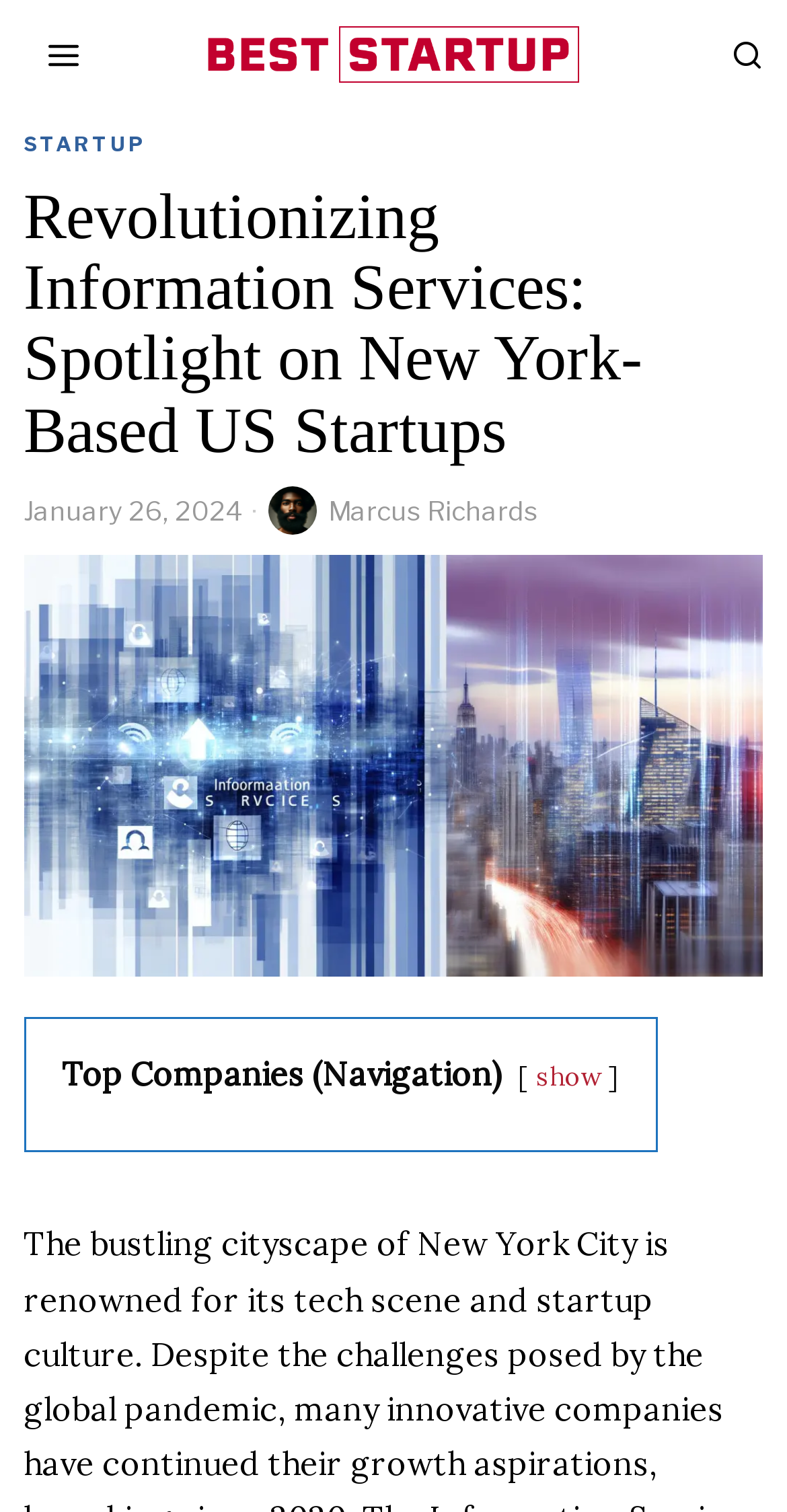Given the content of the image, can you provide a detailed answer to the question?
What is the category of the article?

I found the category of the article by looking at the link 'STARTUP' which is located at the top of the page. This link is likely to be the category or tag of the article.